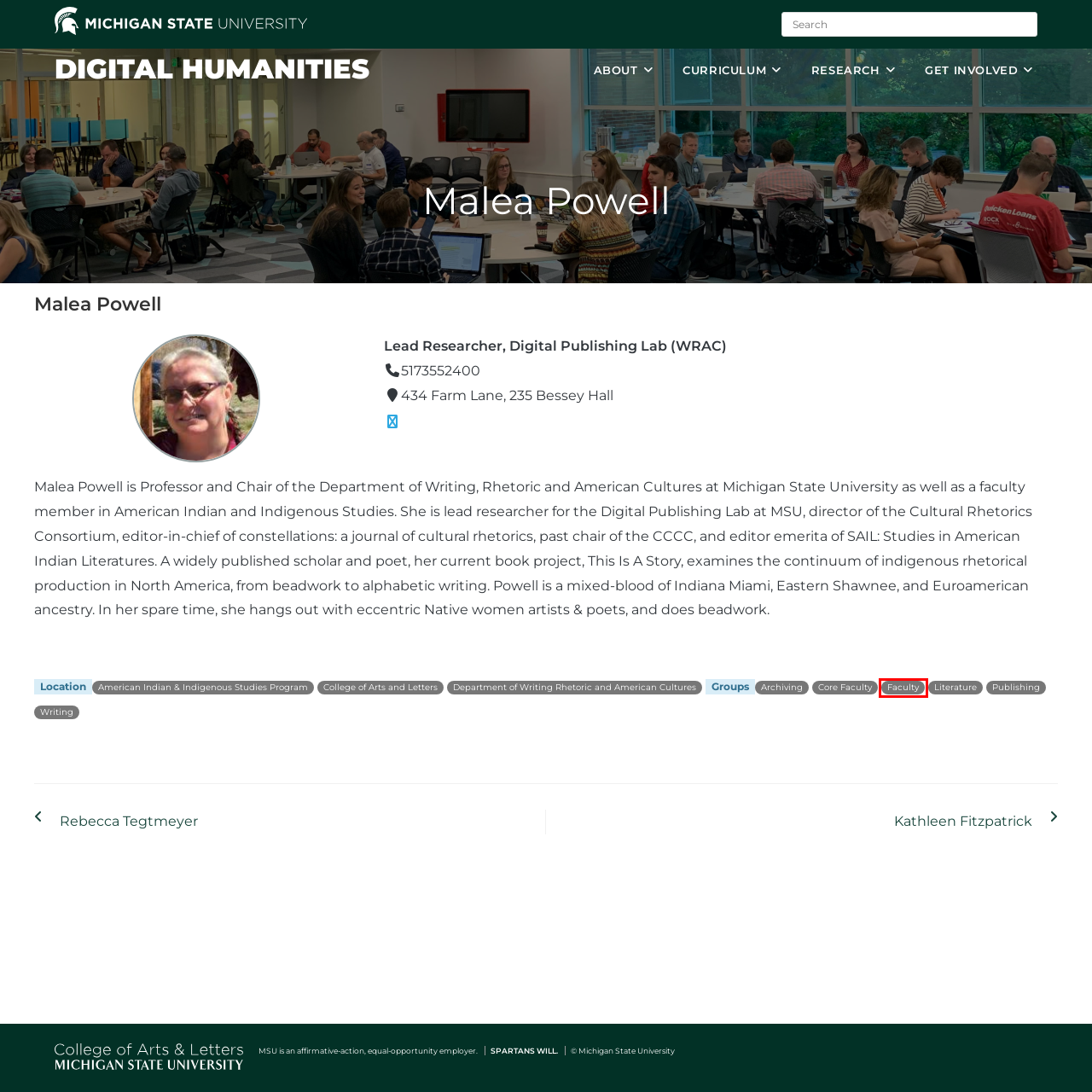You are given a screenshot depicting a webpage with a red bounding box around a UI element. Select the description that best corresponds to the new webpage after clicking the selected element. Here are the choices:
A. Digital Humanities – Michigan State University
B. Research – Digital Humanities
C. Kathleen Fitzpatrick – Digital Humanities
D. Curriculum – Digital Humanities
E. Events – Digital Humanities
F. Rebecca Tegtmeyer – Digital Humanities
G. College of Arts & Letters – Michigan State University
H. Faculty – Digital Humanities

H